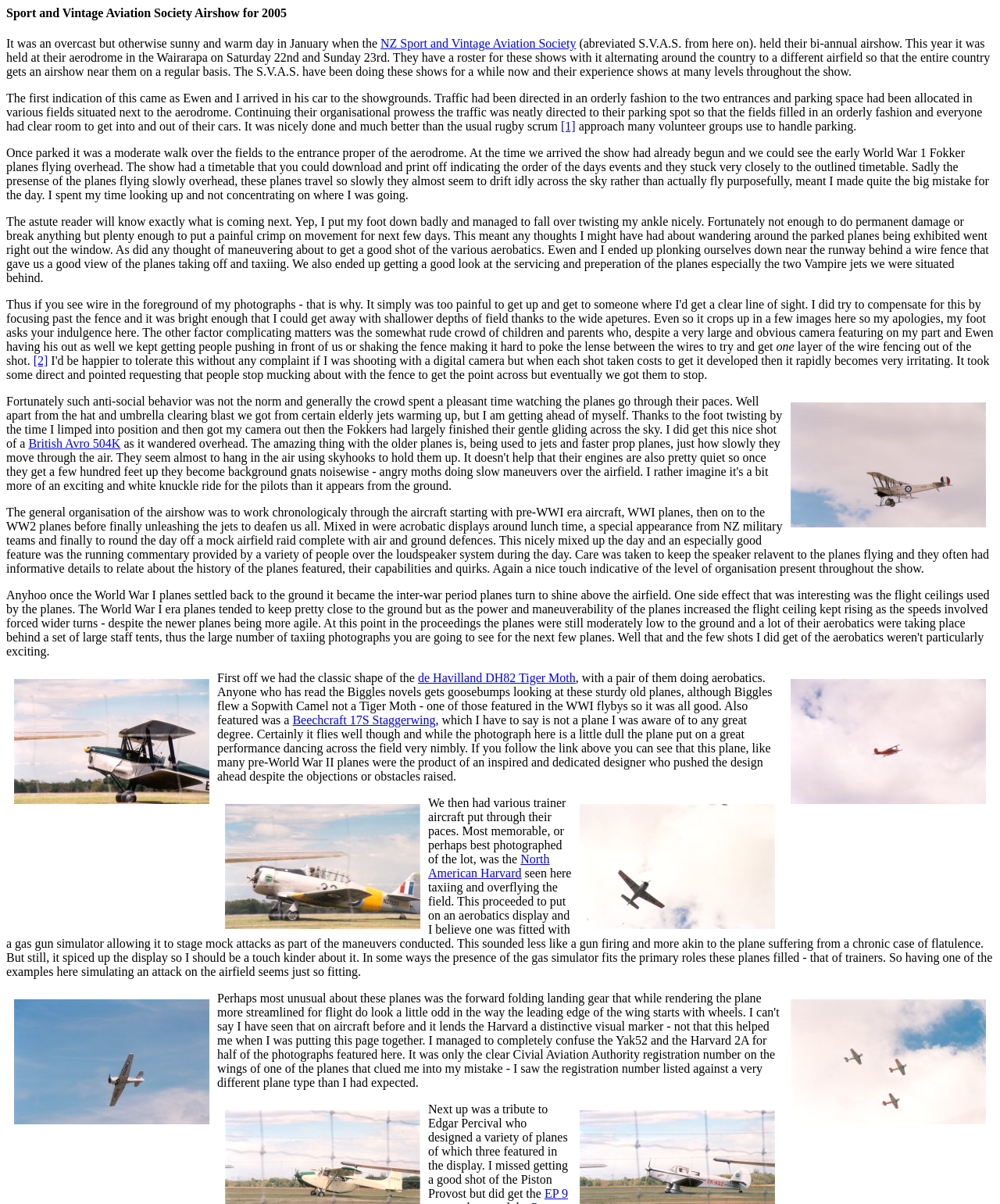Give a concise answer of one word or phrase to the question: 
How many Vampire jets were situated behind Ewen and I?

Two